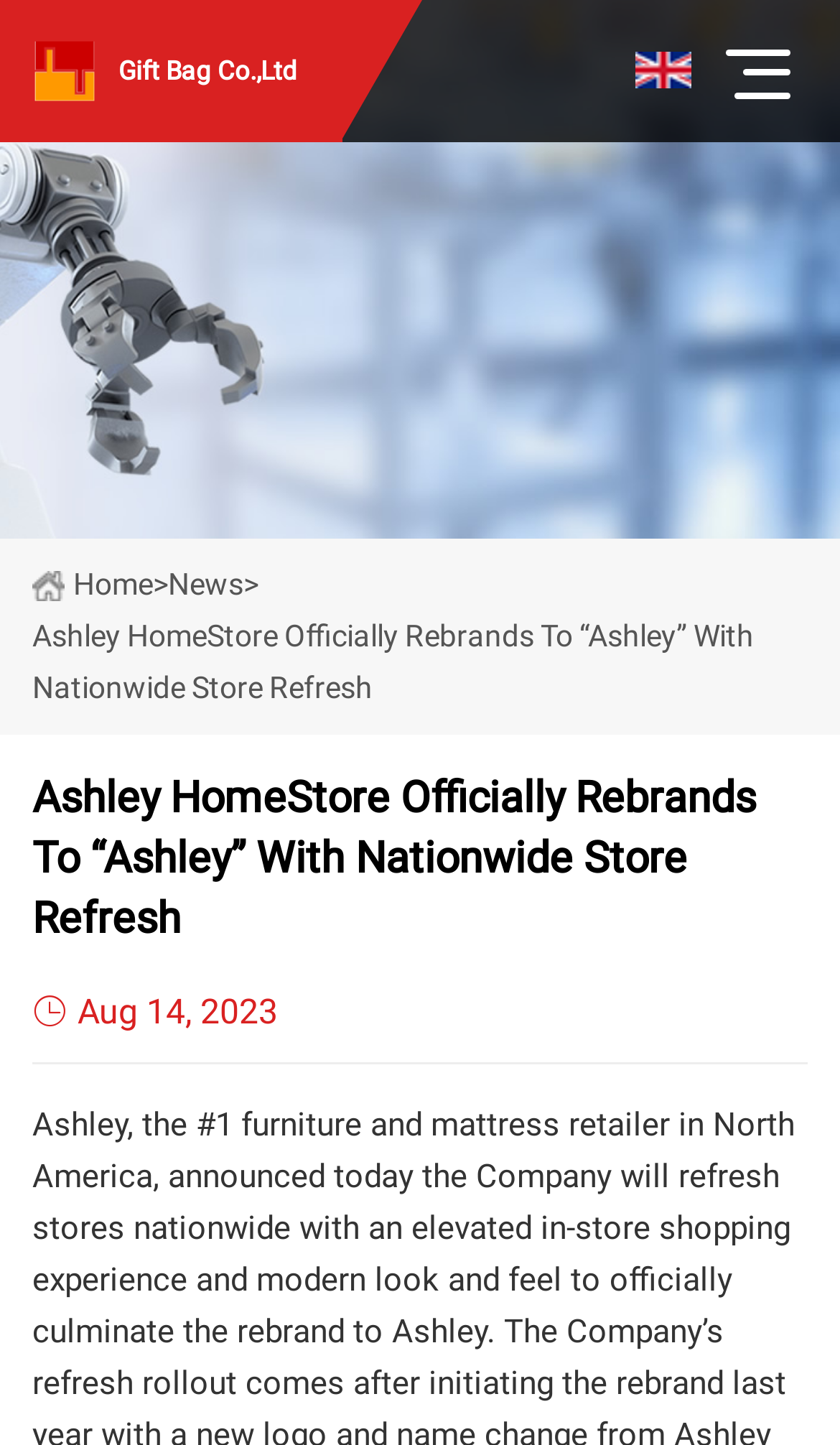Produce a meticulous description of the webpage.

The webpage is about Ashley HomeStore's official rebranding to "Ashley" with a nationwide store refresh. At the top left corner, there is a link to "Gift Bag Co.,Ltd" accompanied by a small image. On the top right side, there is a language selection option. Below the language option, there are three emphasis elements, likely indicating a navigation menu.

Below the navigation menu, there is a large image that spans the entire width of the page, likely a banner or a hero image, with the title "Ashley HomeStore Officially Rebrands to “Ashley” With Nationwide Store Refresh". 

On the left side of the page, there is a navigation menu with a link to "Home" accompanied by a small image, followed by a ">" symbol and then the text "News". 

The main content of the page starts with a heading that repeats the title, followed by a static text block that summarizes the news article. The article is dated "Aug 14, 2023", which is displayed below the text block.